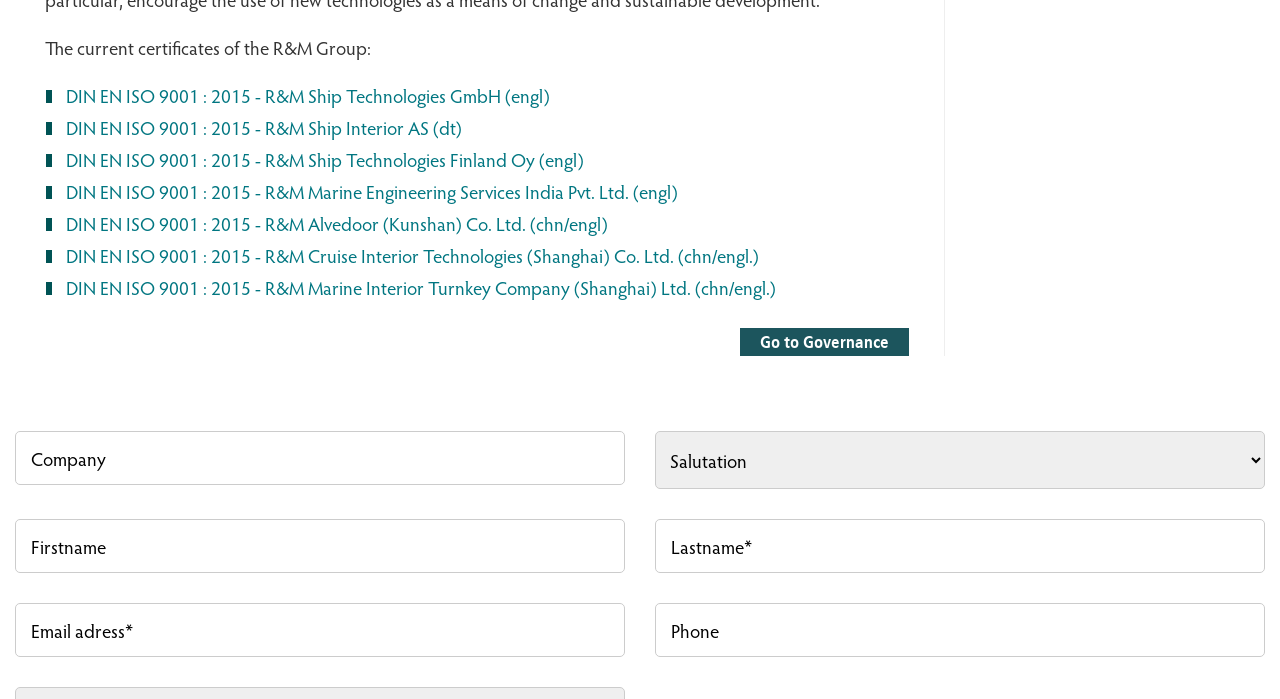What is required to submit the contact form?
Please give a detailed and thorough answer to the question, covering all relevant points.

The contact form requires the user to fill in their last name and email address, as indicated by the asterisk symbol (*) next to these fields, whereas the other fields are optional.